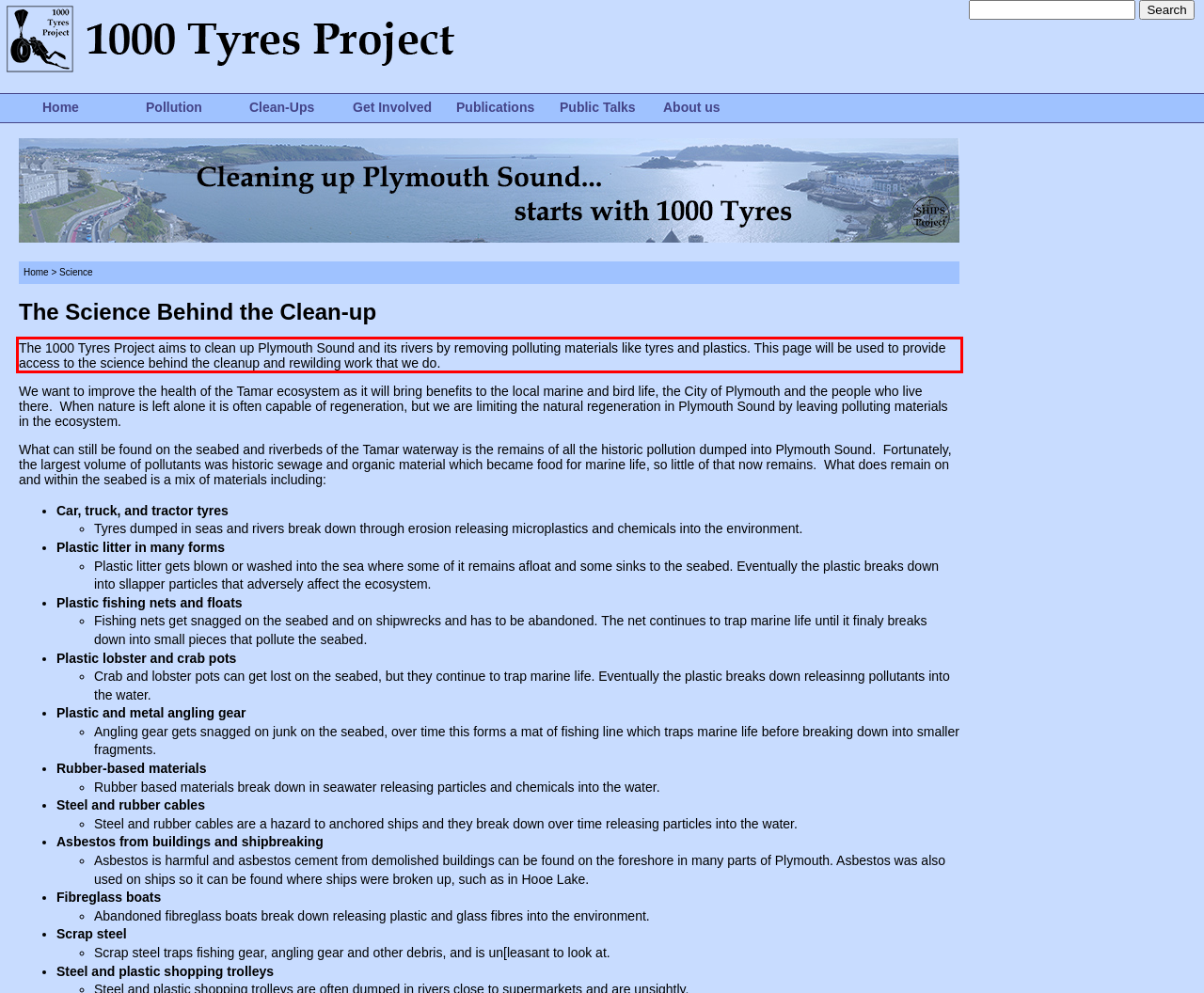Given a screenshot of a webpage containing a red bounding box, perform OCR on the text within this red bounding box and provide the text content.

The 1000 Tyres Project aims to clean up Plymouth Sound and its rivers by removing polluting materials like tyres and plastics. This page will be used to provide access to the science behind the cleanup and rewilding work that we do.